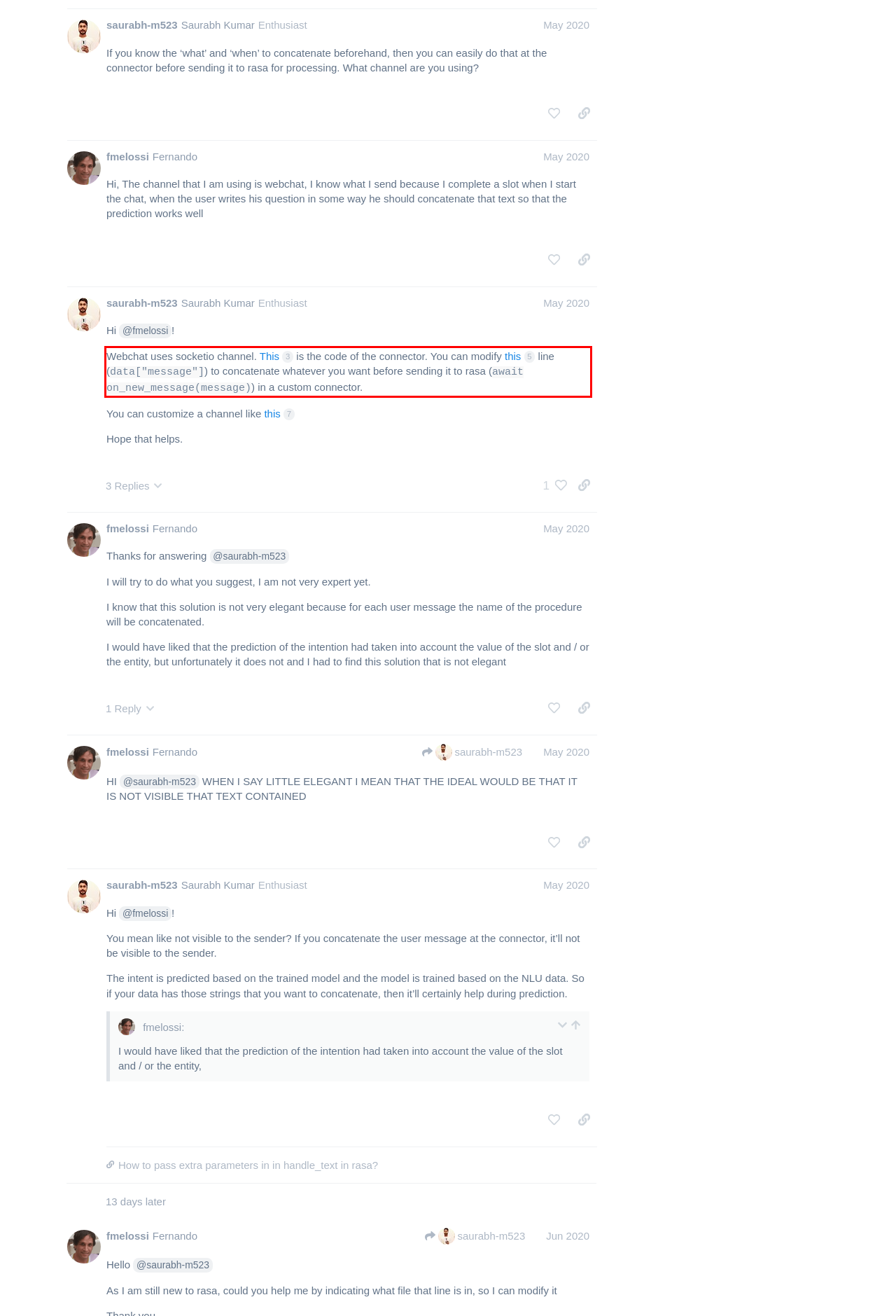Please perform OCR on the UI element surrounded by the red bounding box in the given webpage screenshot and extract its text content.

Webchat uses socketio channel. This 3 is the code of the connector. You can modify this 5 line (data["message"]) to concatenate whatever you want before sending it to rasa (await on_new_message(message)) in a custom connector.